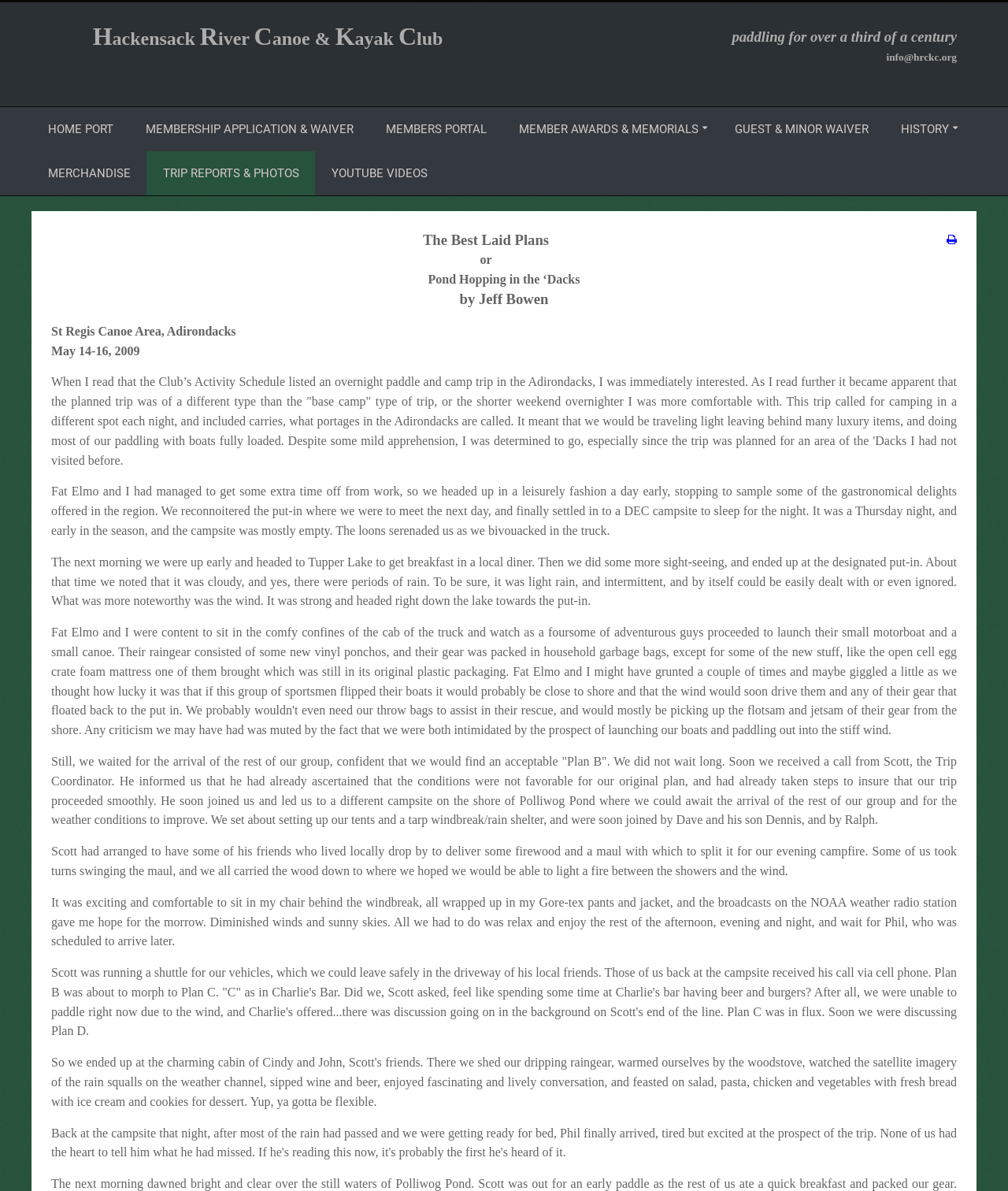Please provide a detailed answer to the question below by examining the image:
What is the name of the pond where the group camped?

According to the trip report, the group camped at a different campsite on the shore of Polliwog Pond, as indicated by the StaticText element with the text 'Polliwog Pond'.